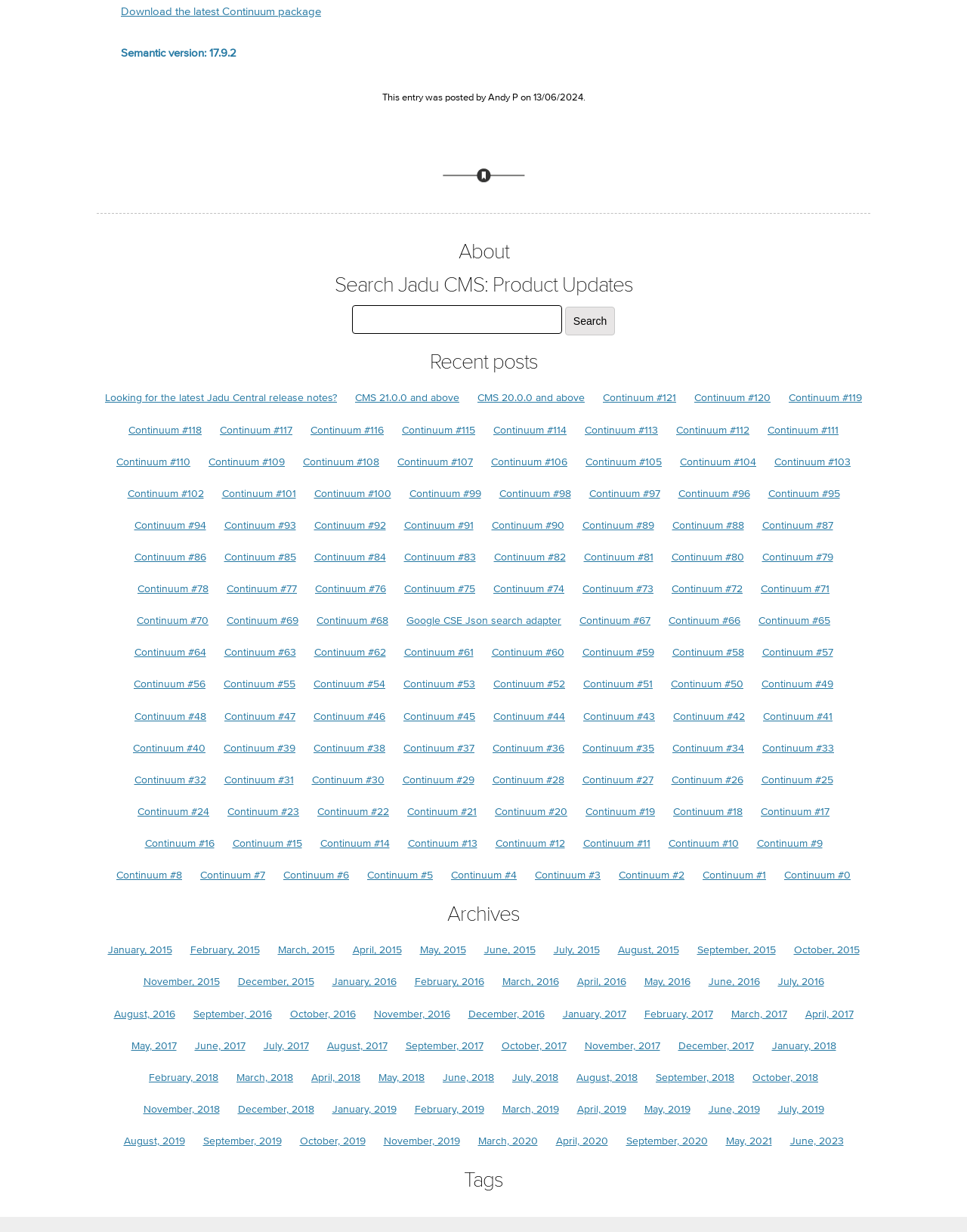Please find the bounding box coordinates in the format (top-left x, top-left y, bottom-right x, bottom-right y) for the given element description. Ensure the coordinates are floating point numbers between 0 and 1. Description: CMS 20.0.0 and above

[0.494, 0.318, 0.605, 0.328]